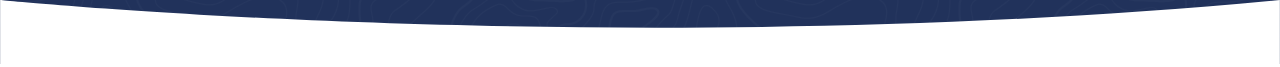What is the purpose of the image on the webpage?
Refer to the image and provide a concise answer in one word or phrase.

Decorative element